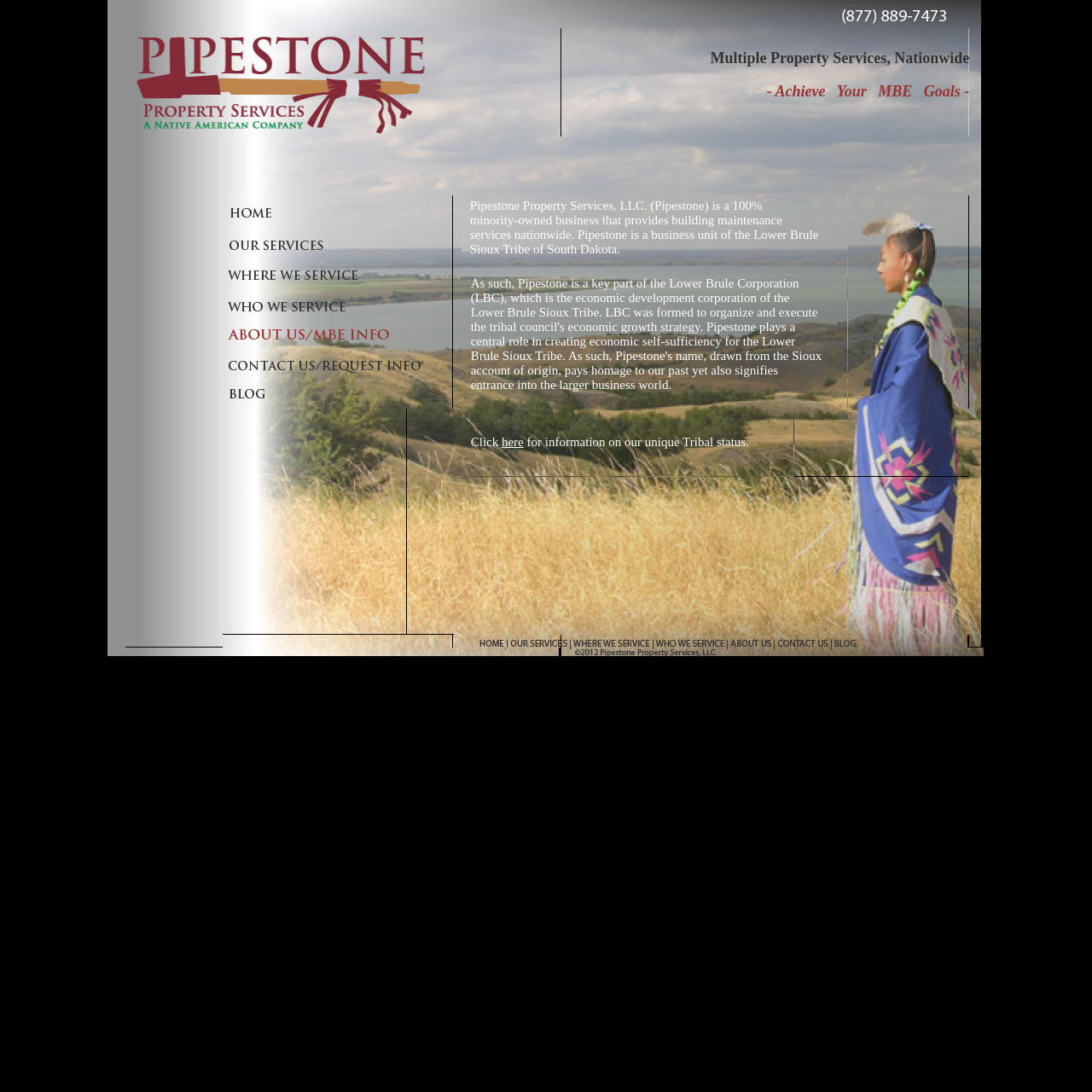Answer the following in one word or a short phrase: 
What services does Pipestone provide?

Building maintenance services